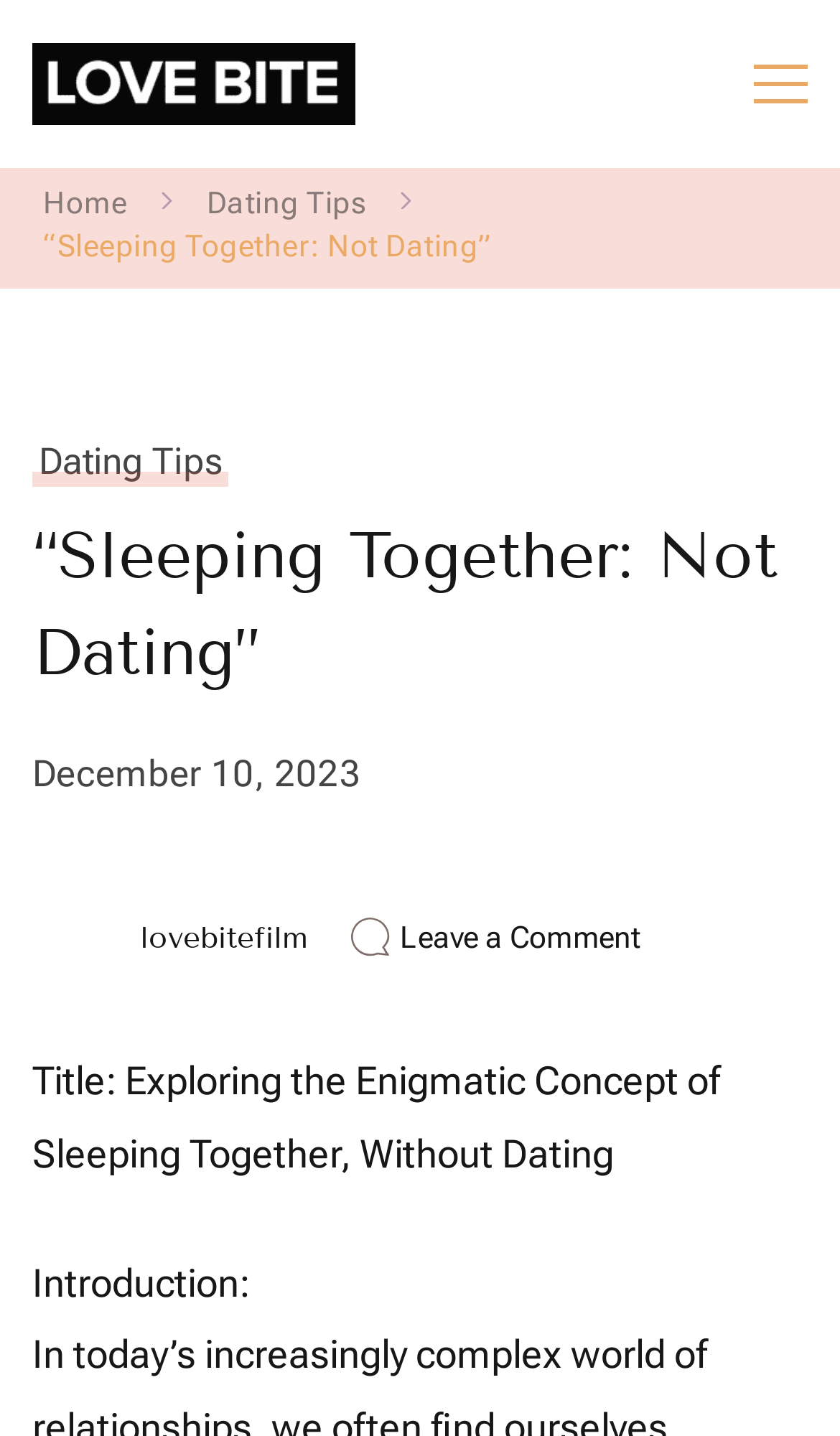What is the date of the article?
Please look at the screenshot and answer using one word or phrase.

December 10, 2023